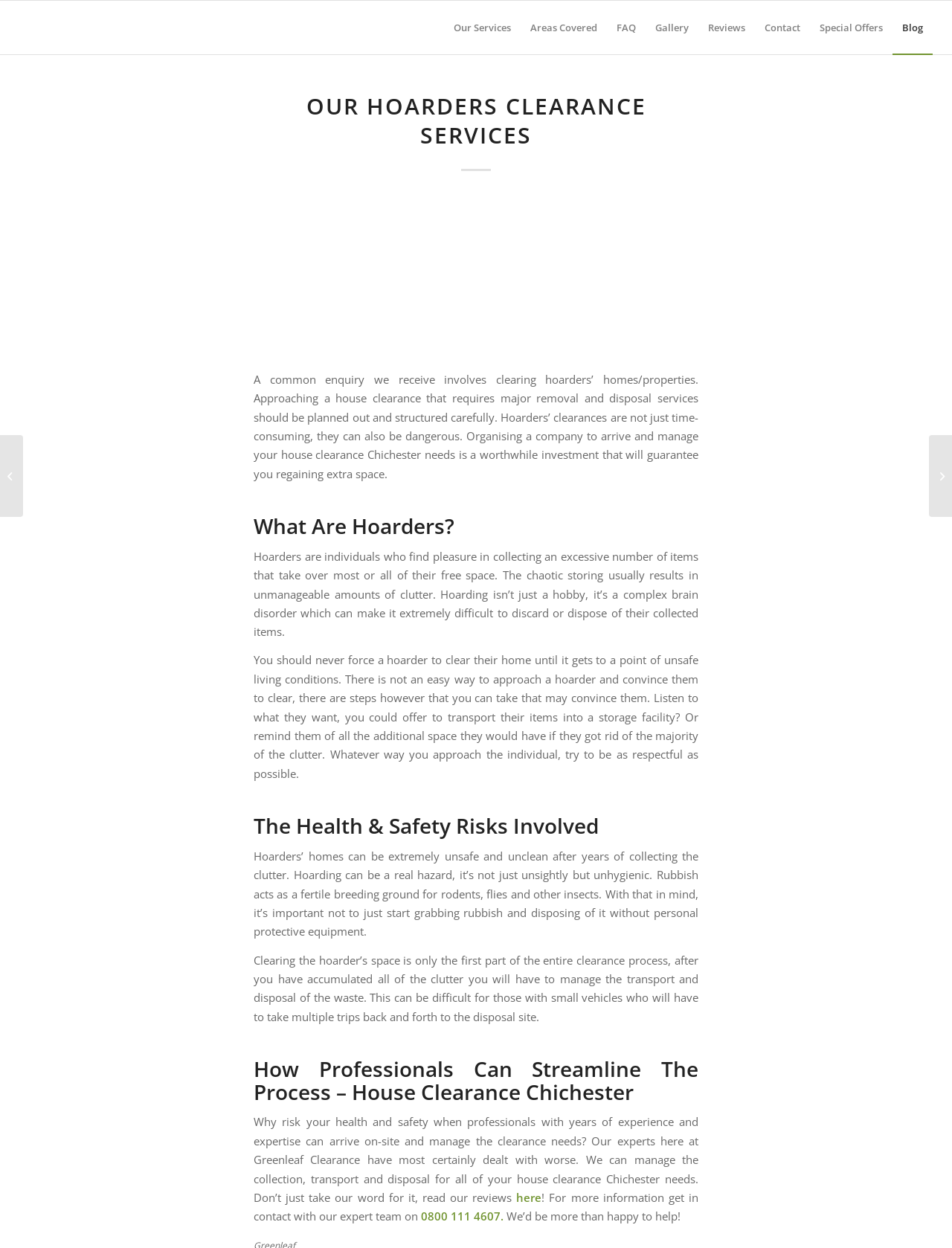What is the consequence of hoarding?
Offer a detailed and exhaustive answer to the question.

According to the webpage, hoarding can lead to unhygienic and unsafe living conditions, as rubbish acts as a fertile breeding ground for rodents, flies, and other insects, making the environment hazardous to one's health.